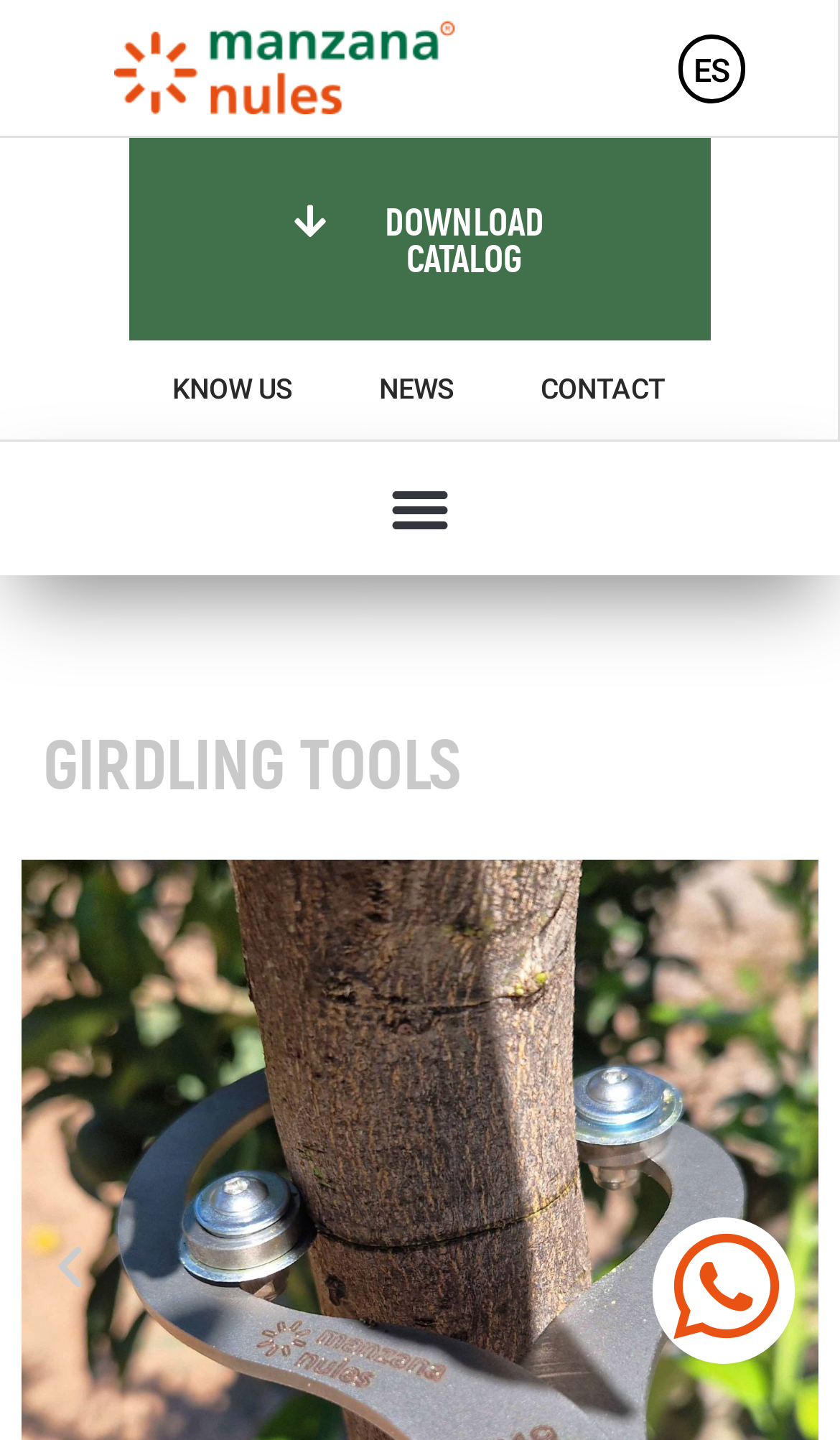Give a one-word or short phrase answer to this question: 
What is the purpose of the button 'Menu Toggle'?

To toggle the menu